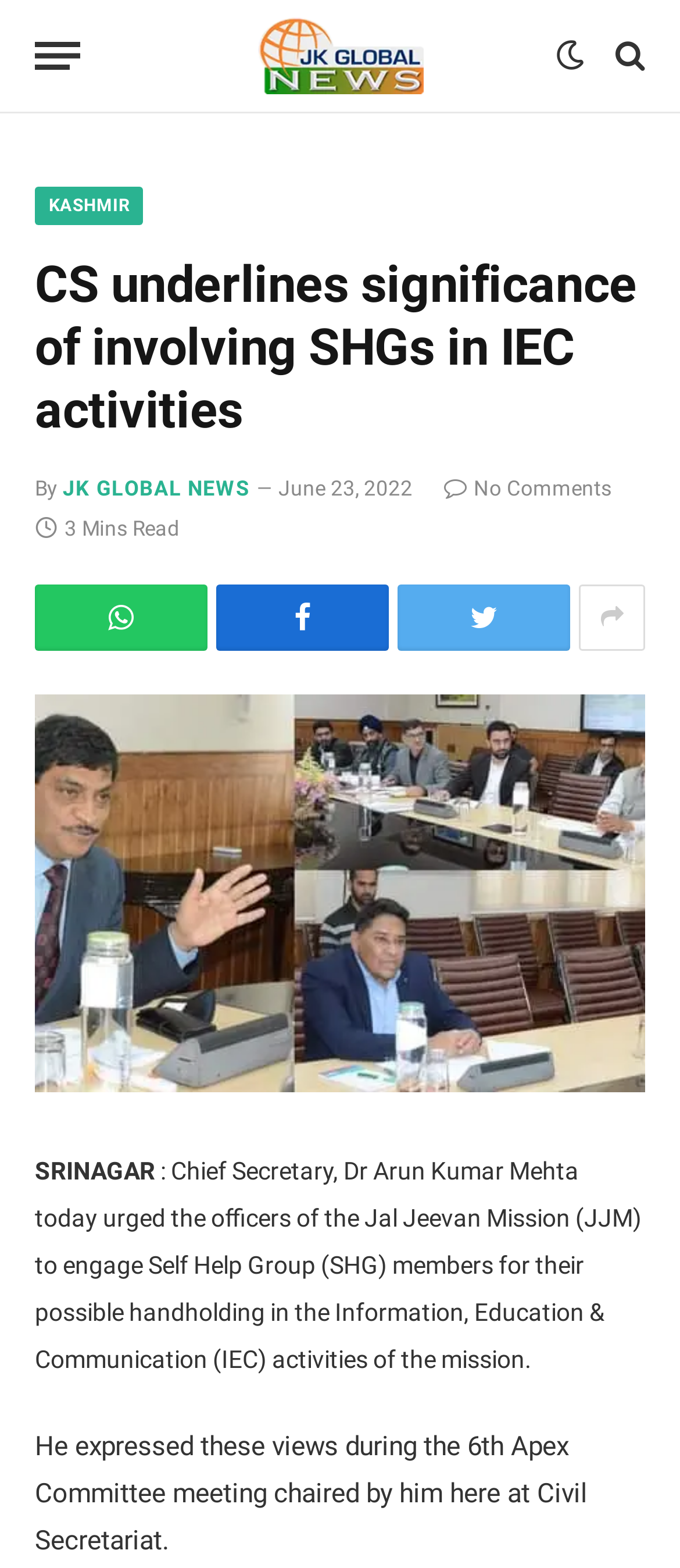Who is the Chief Secretary mentioned in the article?
Please provide a single word or phrase as the answer based on the screenshot.

Dr Arun Kumar Mehta